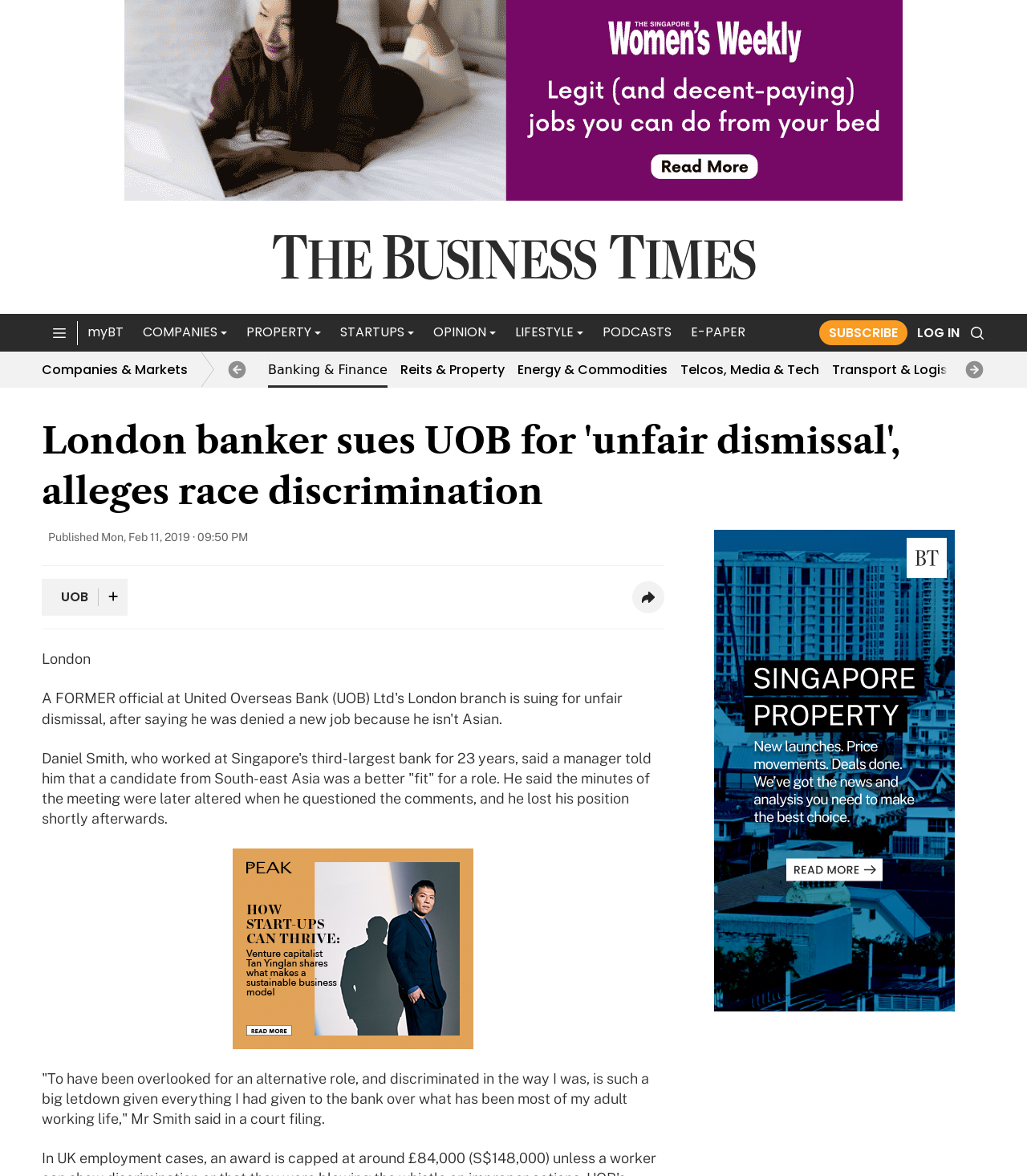Specify the bounding box coordinates for the region that must be clicked to perform the given instruction: "Click the 'LOG IN' button".

[0.884, 0.275, 0.944, 0.292]